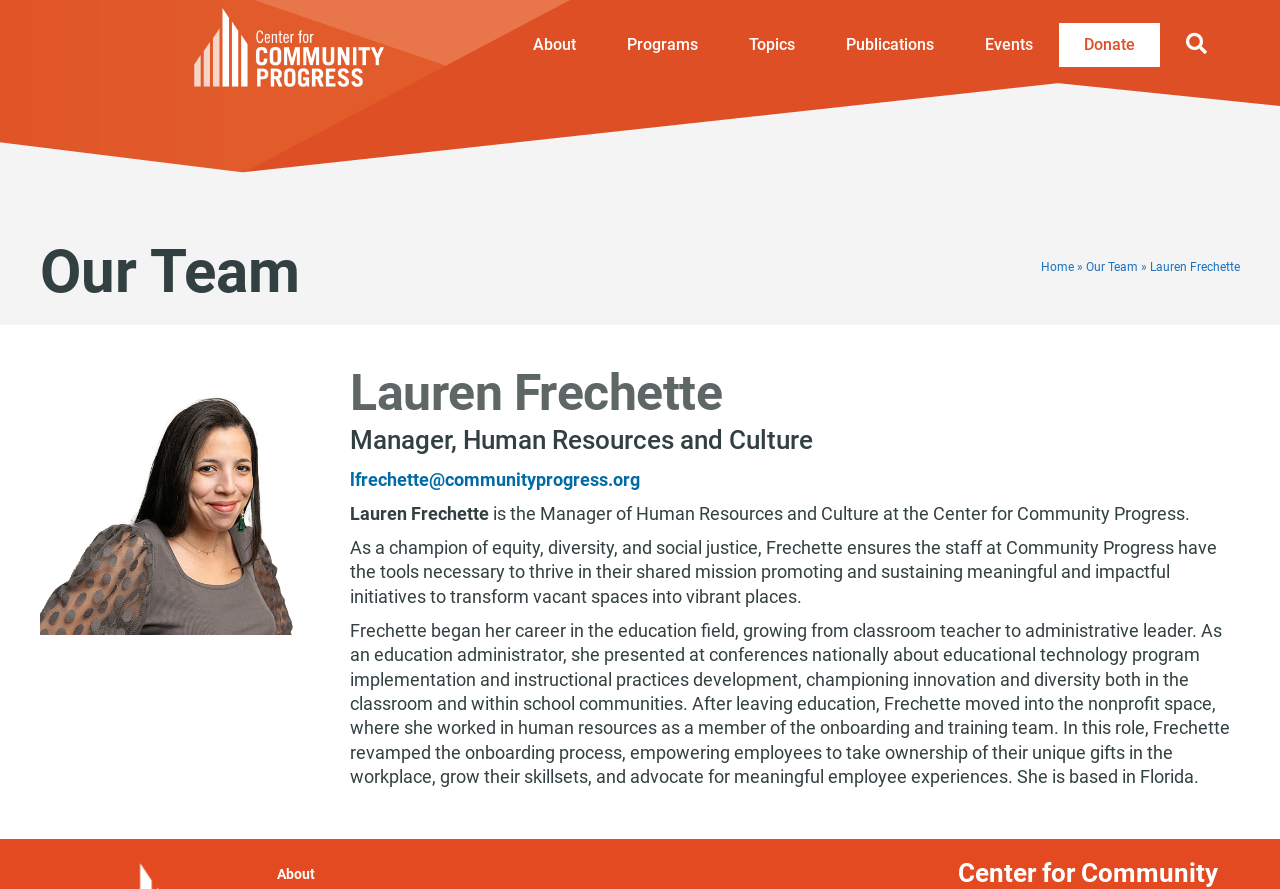Please specify the bounding box coordinates of the region to click in order to perform the following instruction: "Search for something on the website".

[0.907, 0.022, 0.969, 0.078]